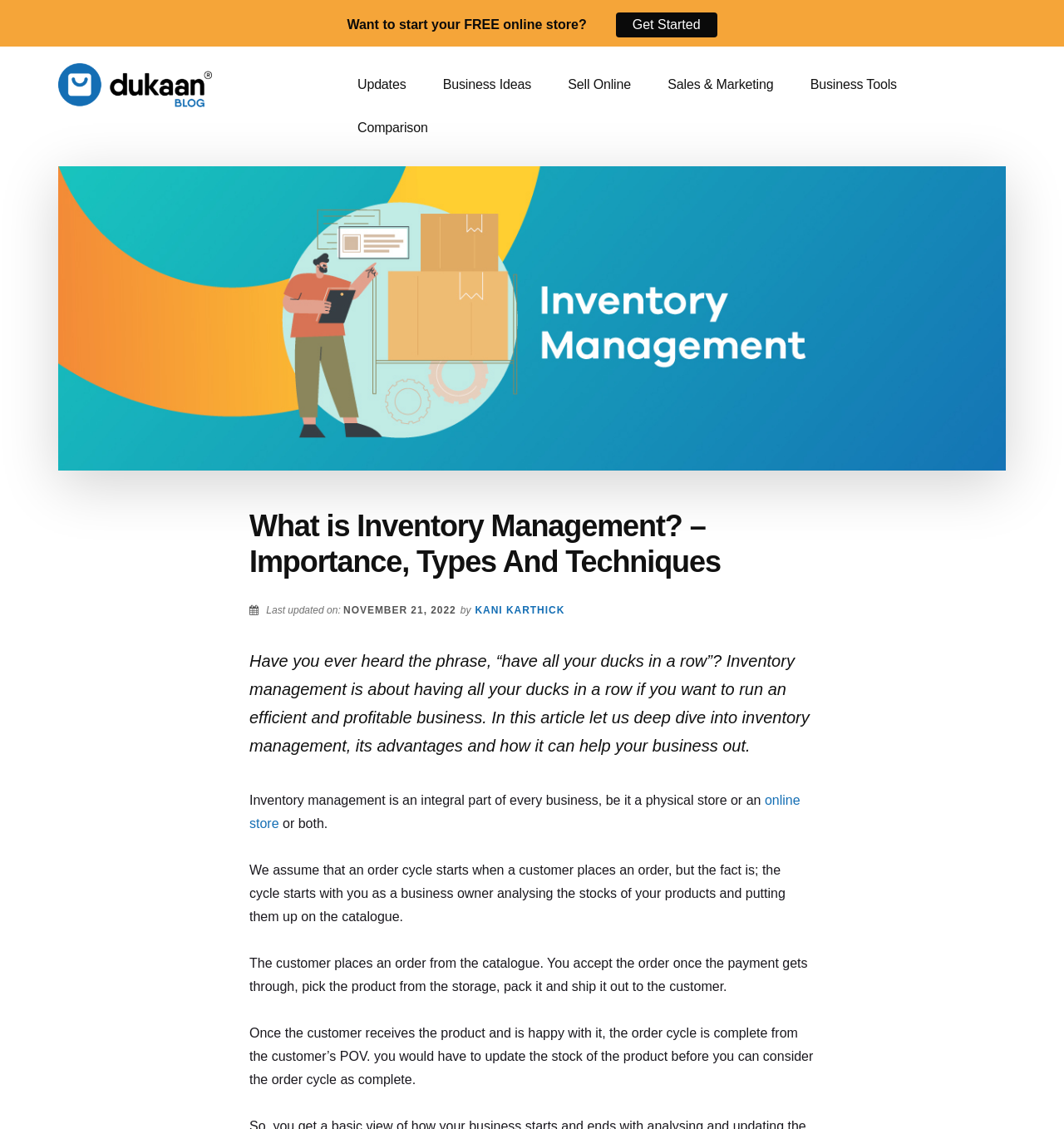What is the call-to-action on the webpage?
Offer a detailed and exhaustive answer to the question.

The call-to-action on the webpage is 'Get Started', which is a link that encourages users to start their free online store, as mentioned in the text 'Want to start your FREE online store?'.